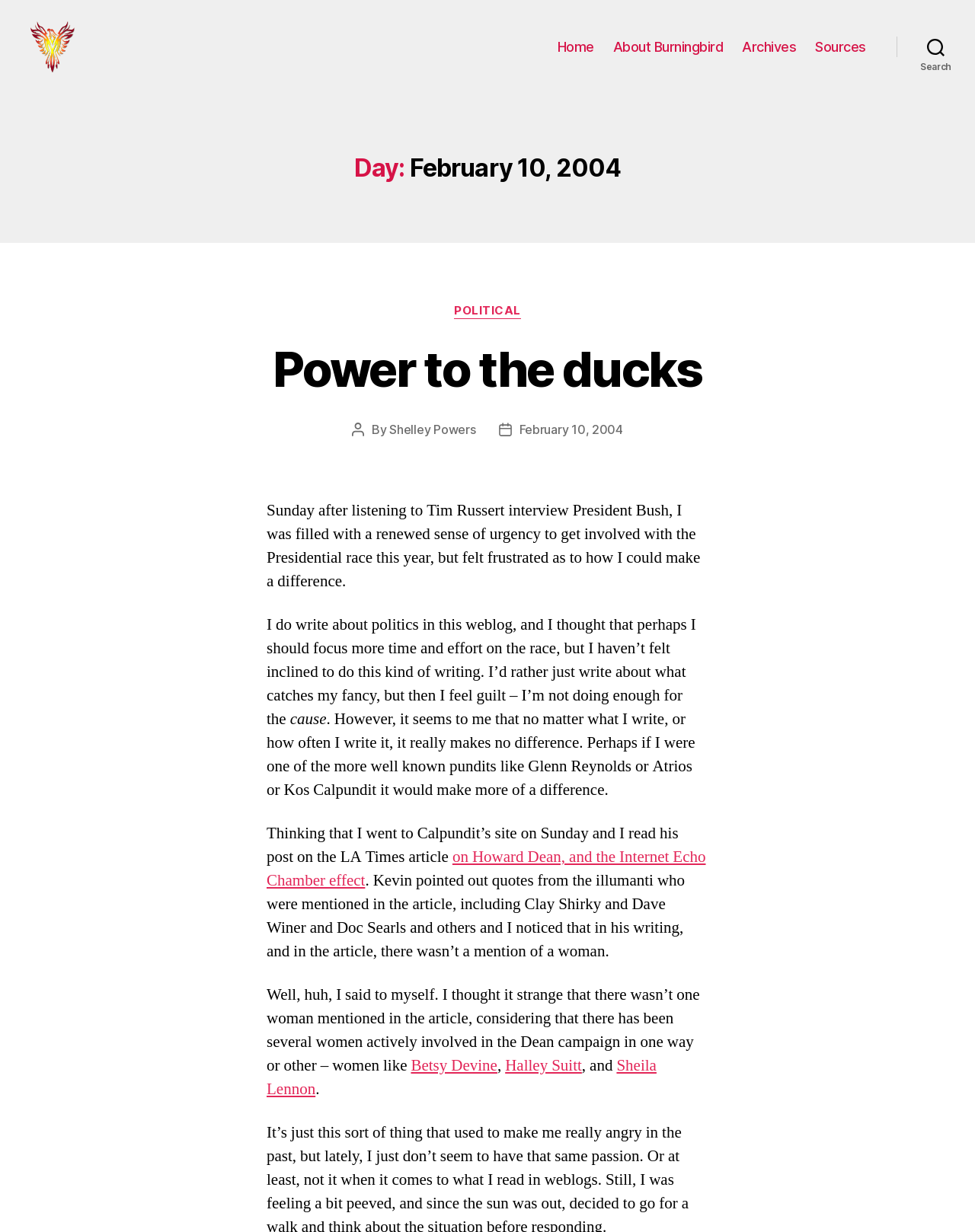What is the headline of the webpage?

Day: February 10, 2004